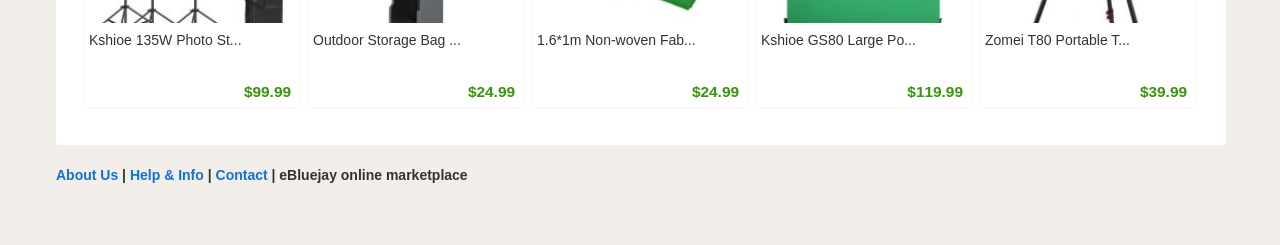Please give a succinct answer using a single word or phrase:
How many links are there in the top section?

5